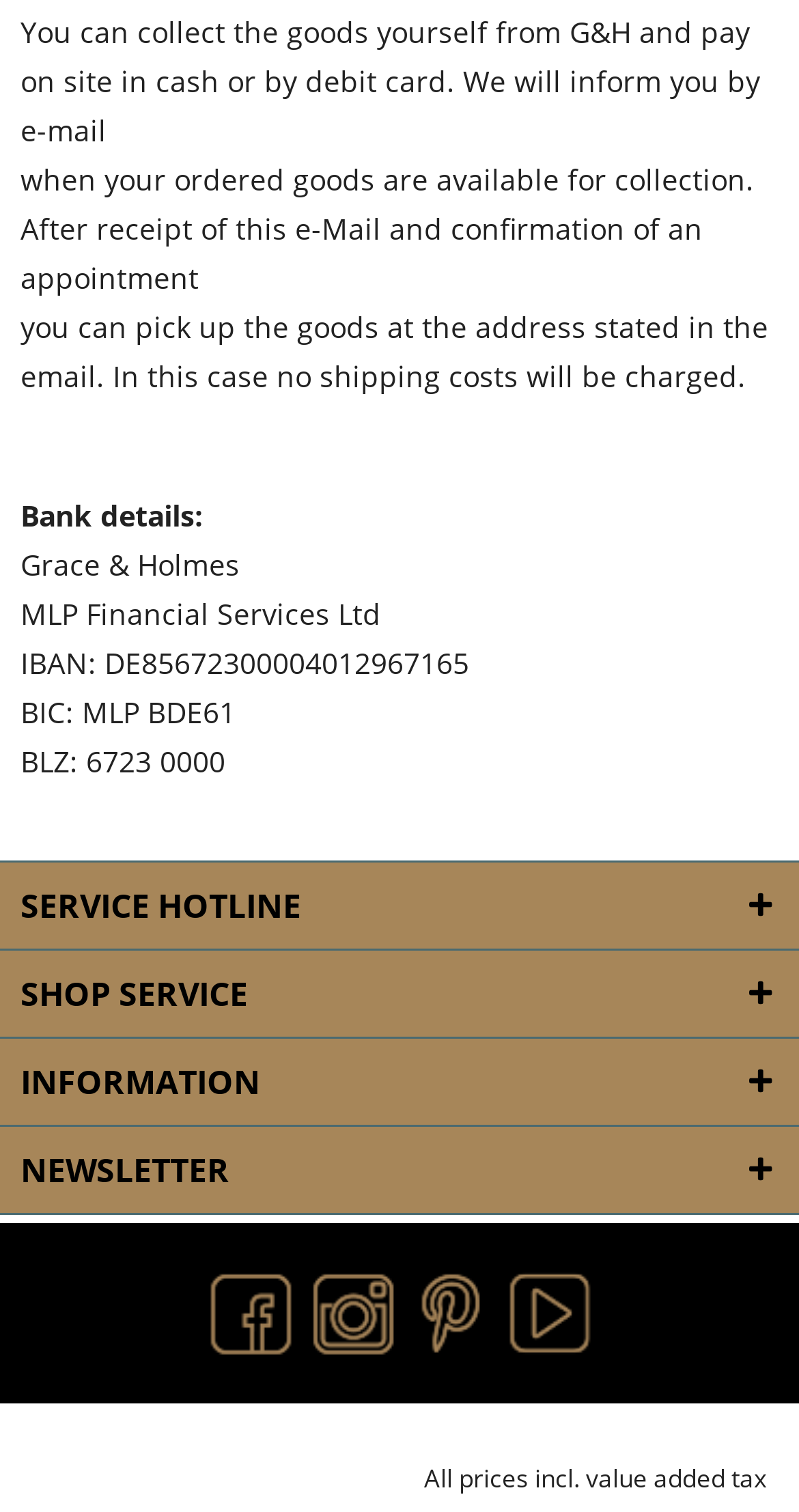Provide a short answer using a single word or phrase for the following question: 
What is the purpose of the email notification?

to inform about available goods